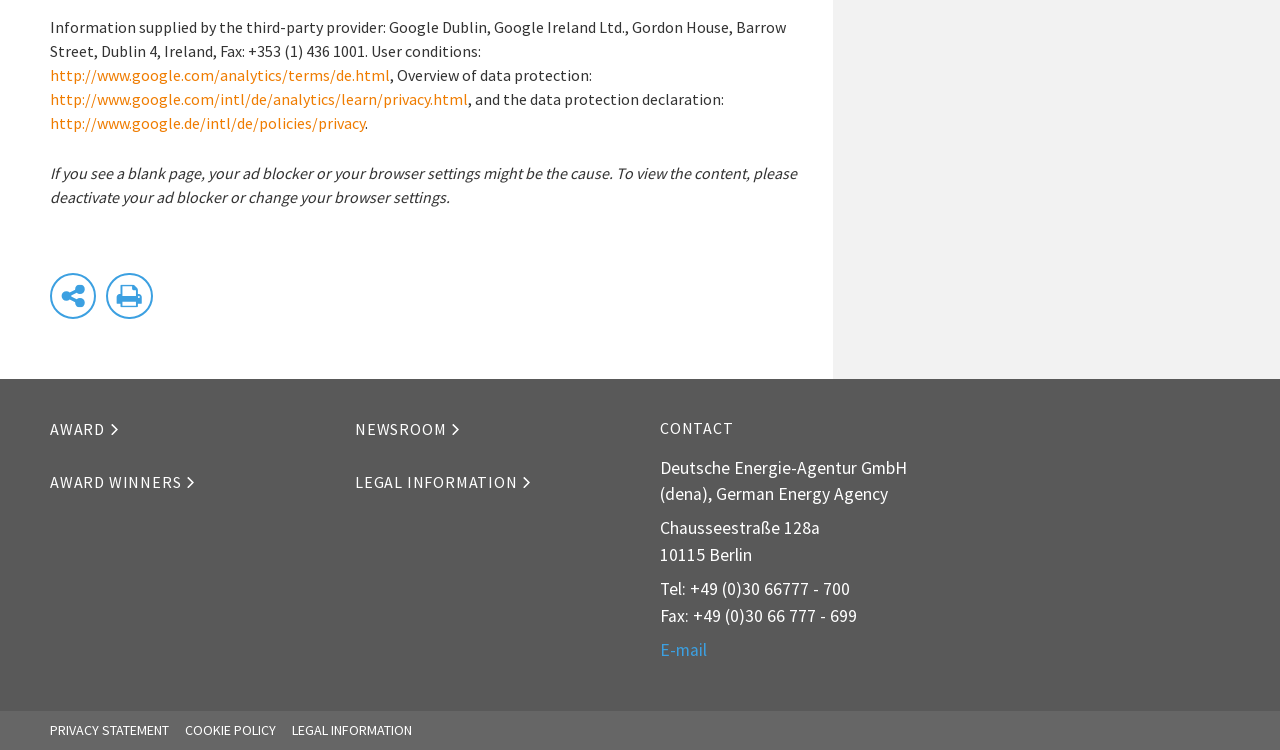Locate the bounding box coordinates of the element that should be clicked to fulfill the instruction: "Share the page".

[0.039, 0.364, 0.075, 0.426]